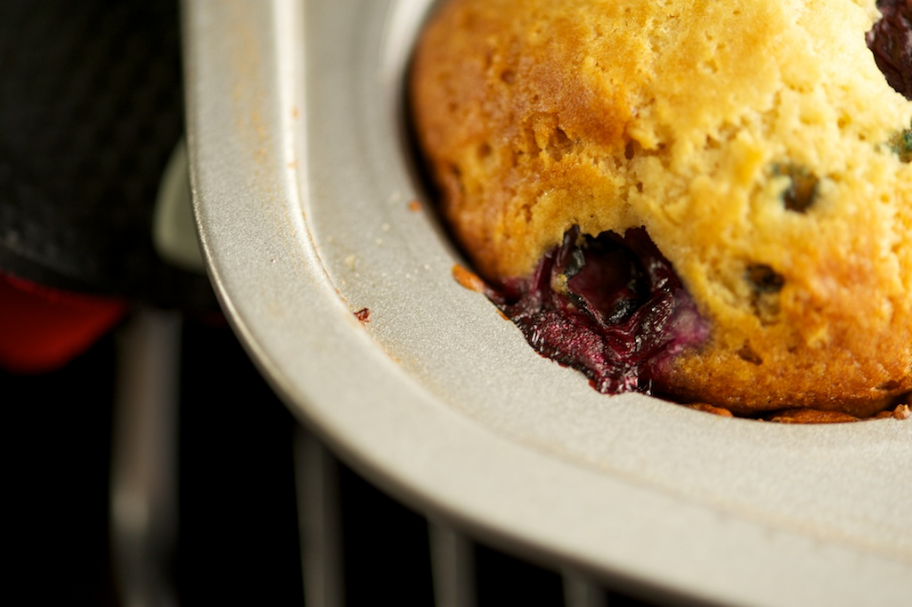Please give a succinct answer to the question in one word or phrase:
Where is the muffin placed?

Metal muffin tin